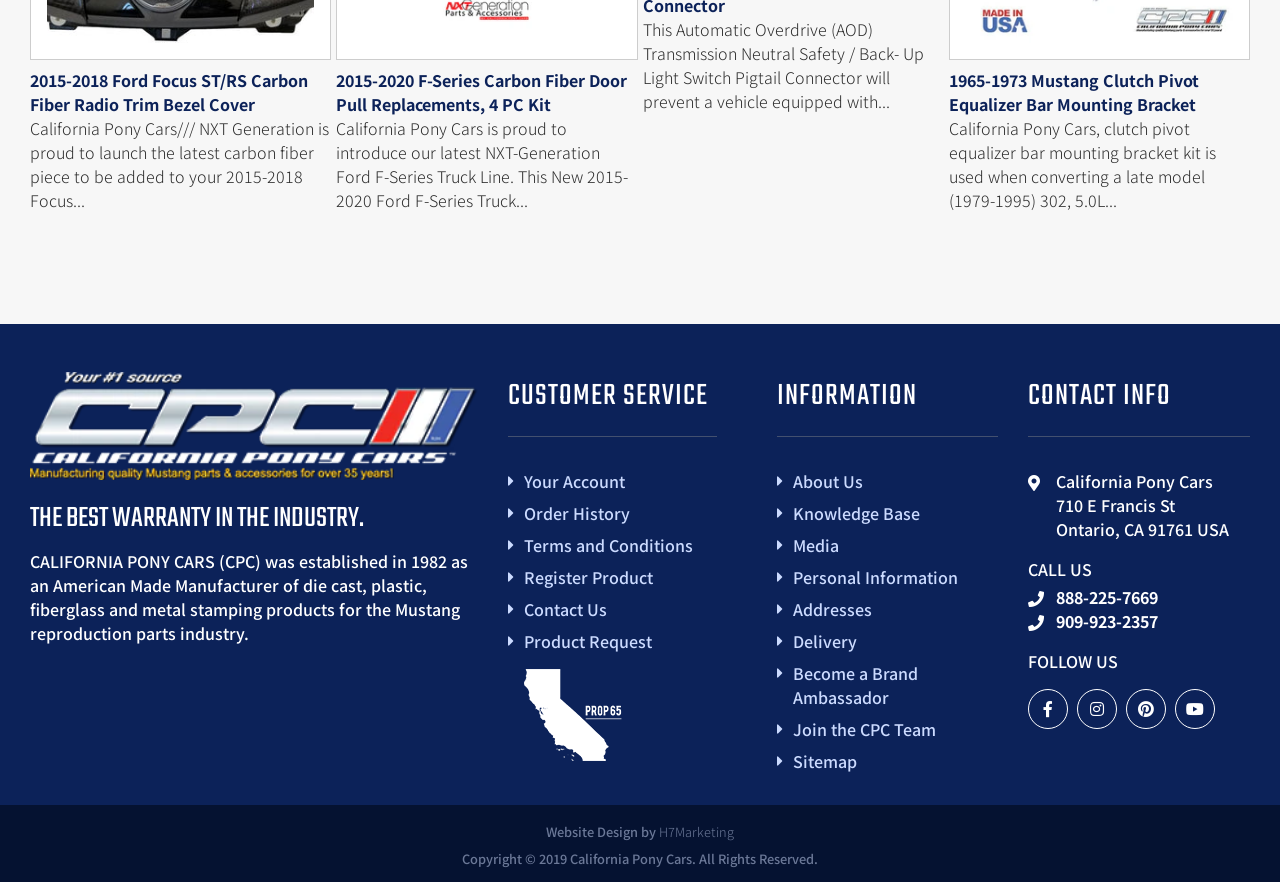Provide the bounding box coordinates of the UI element that matches the description: "Delivery".

[0.607, 0.711, 0.78, 0.738]